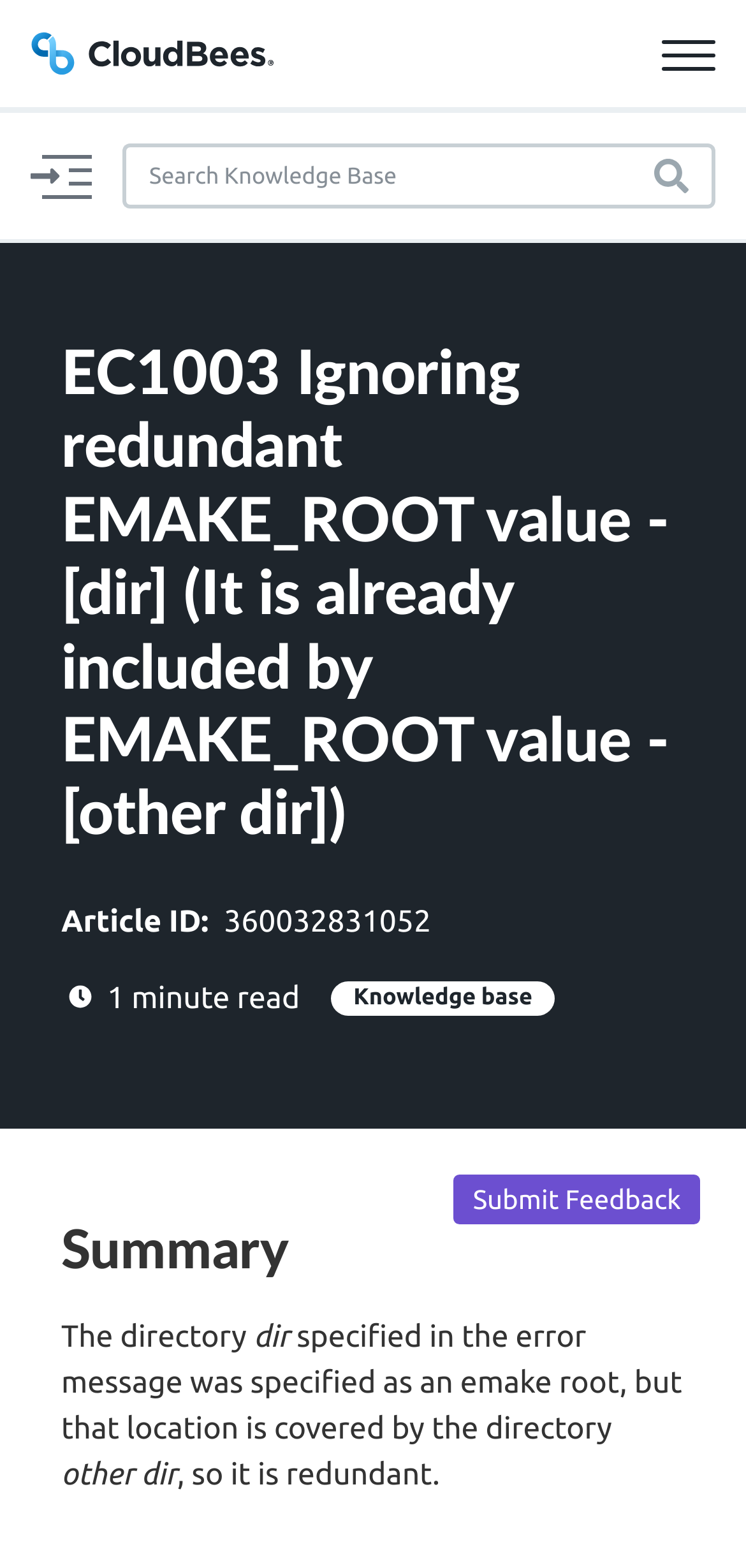Could you determine the bounding box coordinates of the clickable element to complete the instruction: "Toggle navigation"? Provide the coordinates as four float numbers between 0 and 1, i.e., [left, top, right, bottom].

[0.887, 0.015, 0.959, 0.054]